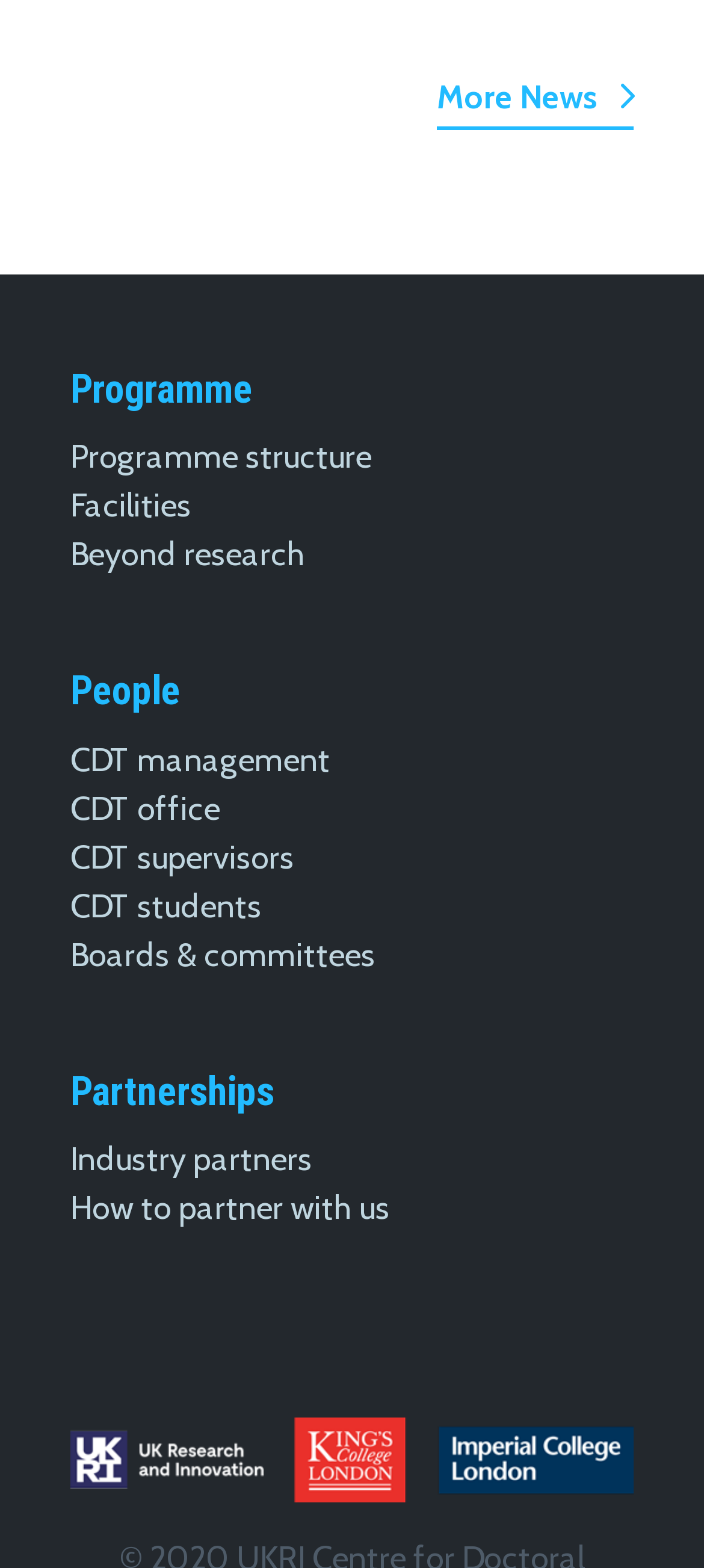Please identify the bounding box coordinates of the element I should click to complete this instruction: 'Read more news'. The coordinates should be given as four float numbers between 0 and 1, like this: [left, top, right, bottom].

[0.621, 0.039, 0.9, 0.082]